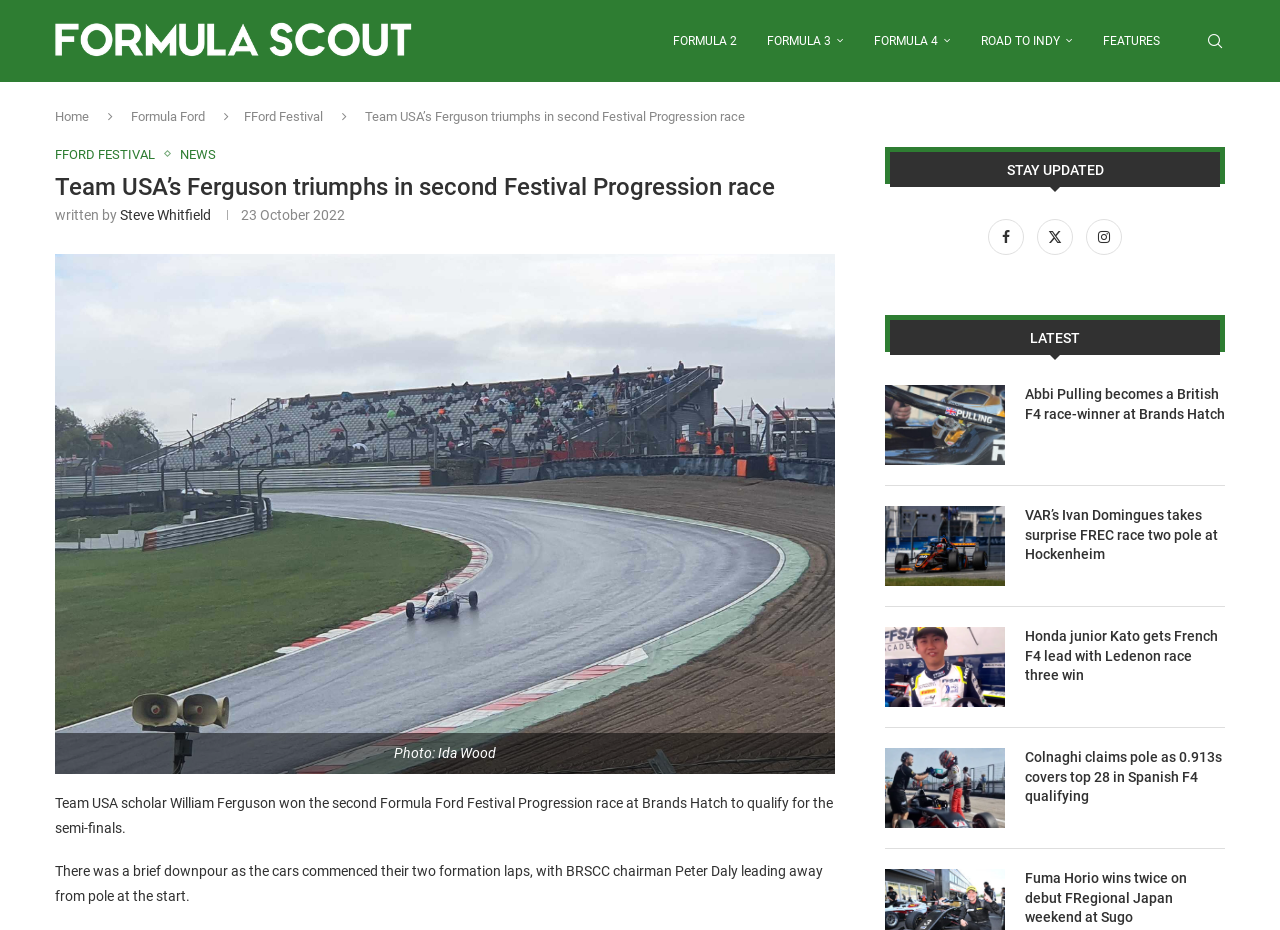Please provide a brief answer to the question using only one word or phrase: 
What is the name of the racing series mentioned in the second news article?

British F4